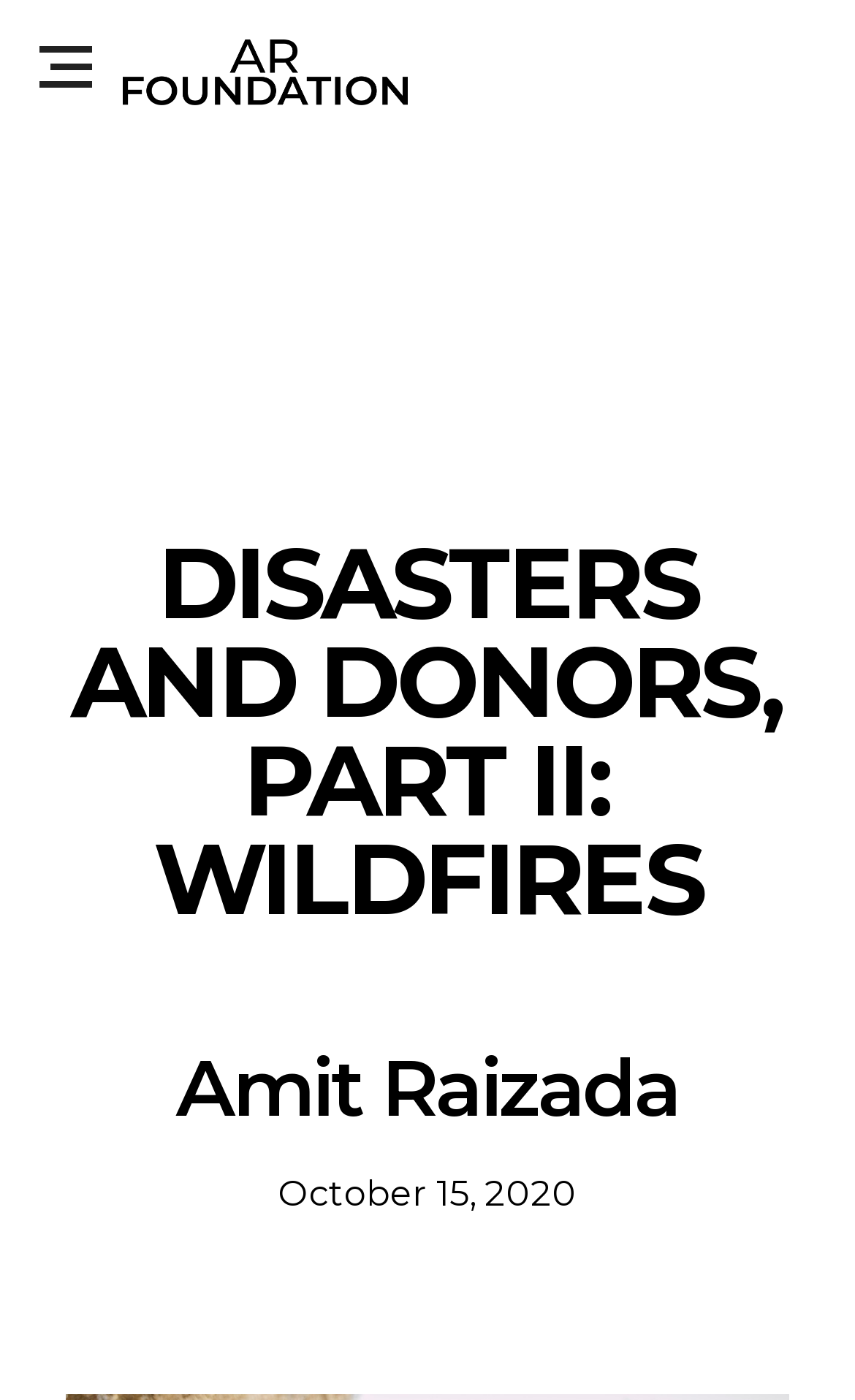Is there an image on the page?
Using the image, answer in one word or phrase.

Yes